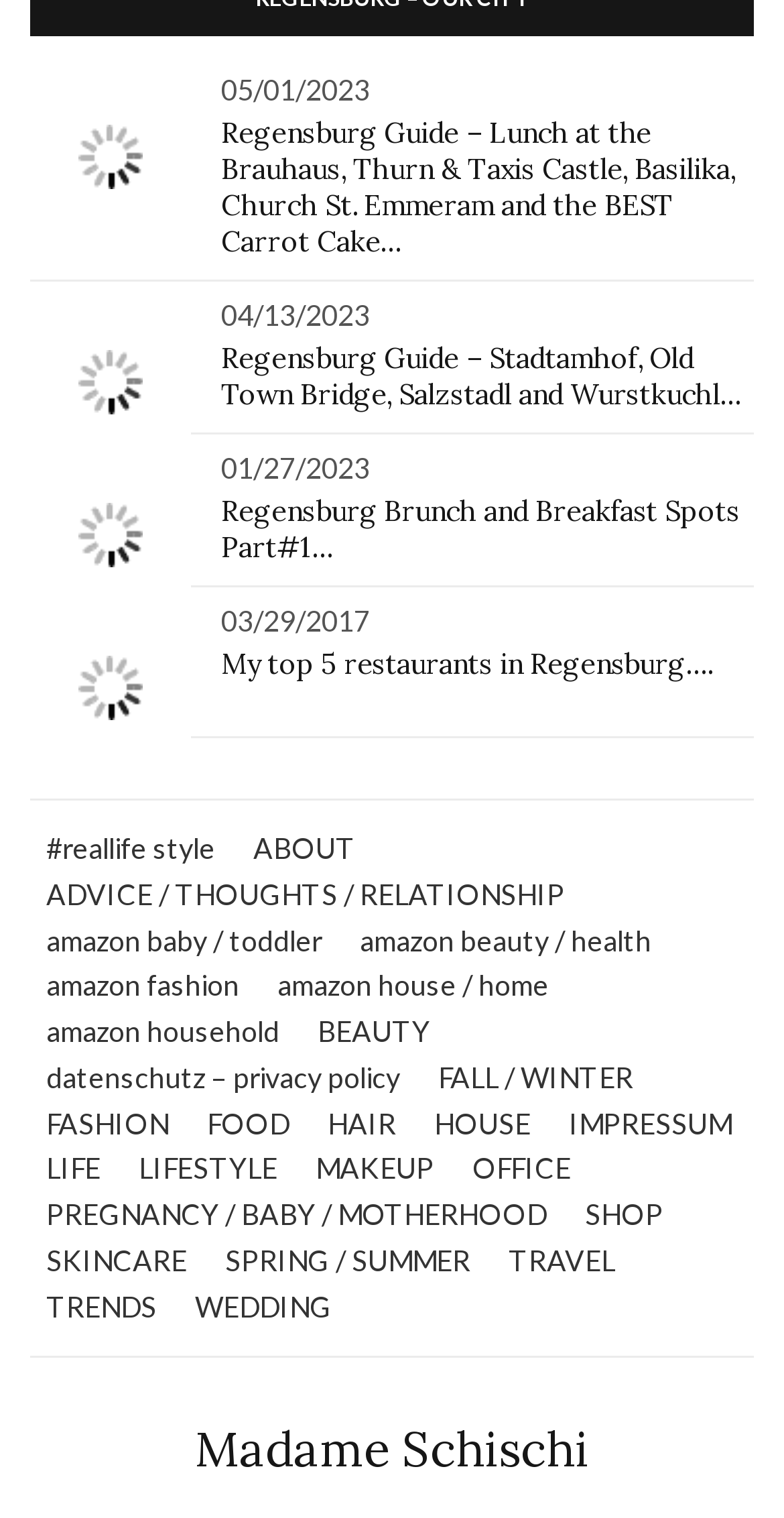Can you give a comprehensive explanation to the question given the content of the image?
How many categories are listed at the bottom of the page?

There are 24 link elements at the bottom of the page, each representing a category, such as 'BEAUTY', 'FASHION', 'FOOD', etc.